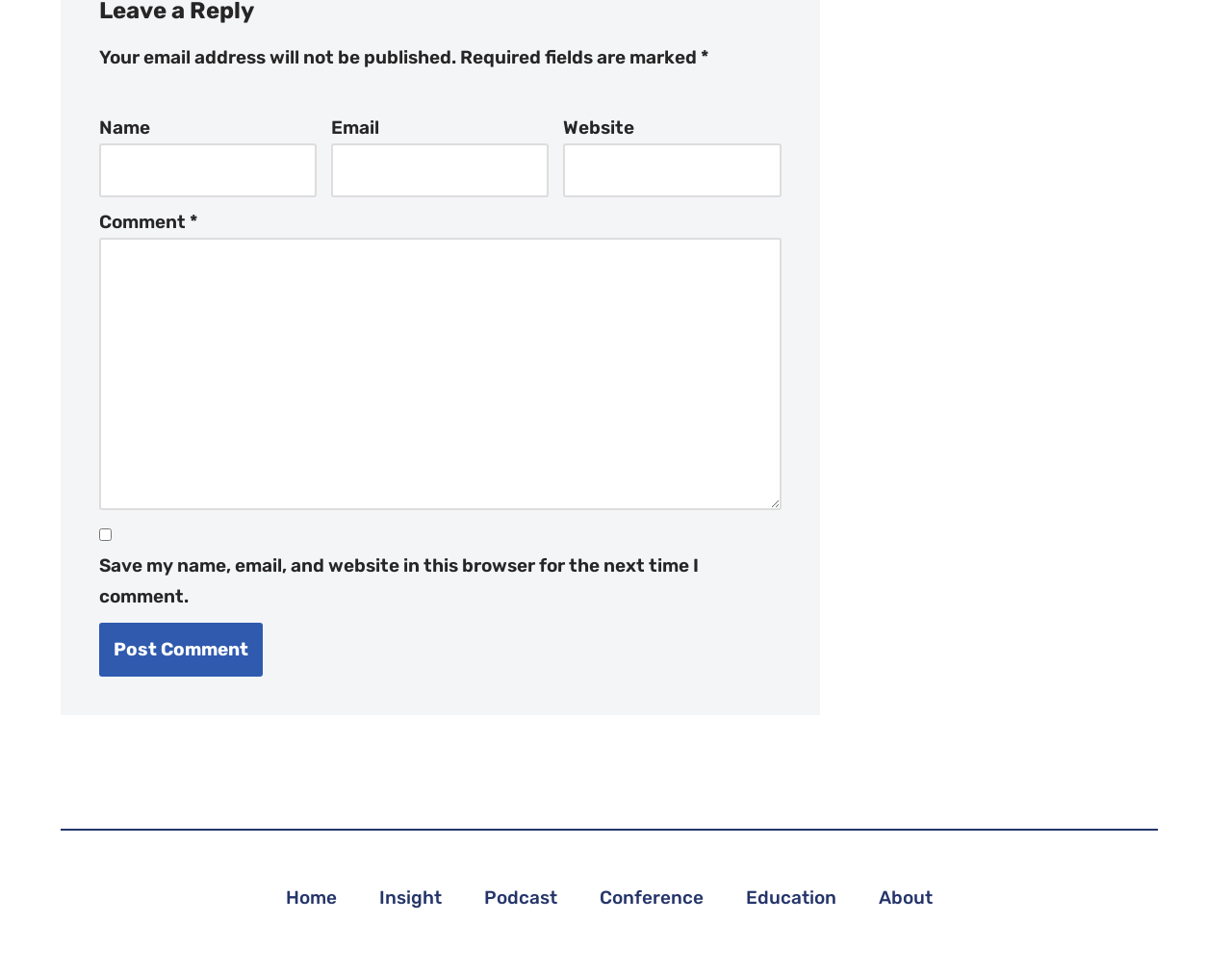Locate the bounding box coordinates of the area to click to fulfill this instruction: "Write a comment". The bounding box should be presented as four float numbers between 0 and 1, in the order [left, top, right, bottom].

[0.08, 0.244, 0.634, 0.523]